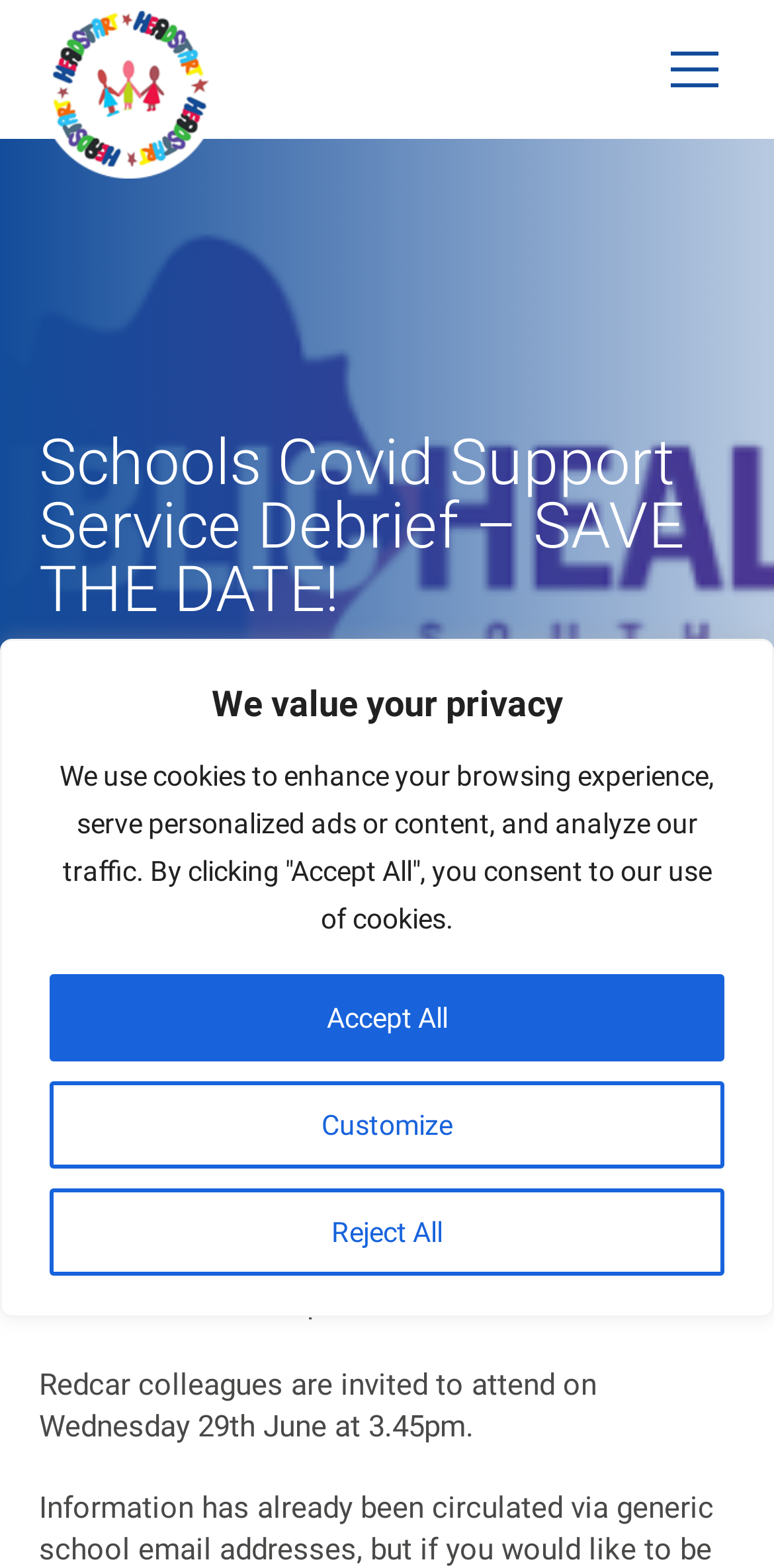What is the organization mentioned in the webpage?
Using the information presented in the image, please offer a detailed response to the question.

The webpage mentions HeadStart South Tees as the organization, which is also reflected in the image and link on the webpage.